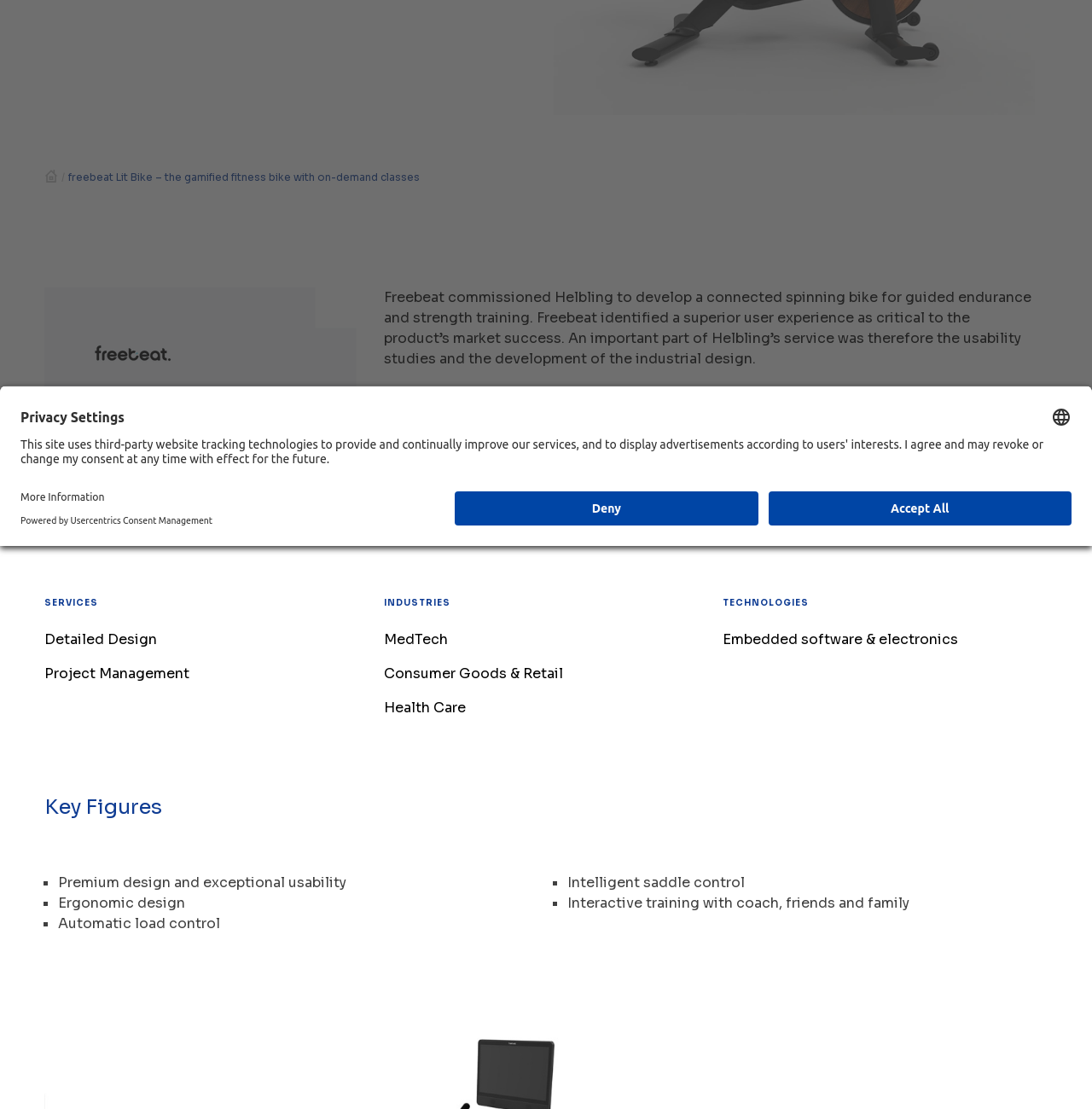Provide the bounding box coordinates of the HTML element this sentence describes: "​Embedded software & electronics". The bounding box coordinates consist of four float numbers between 0 and 1, i.e., [left, top, right, bottom].

[0.662, 0.561, 0.948, 0.592]